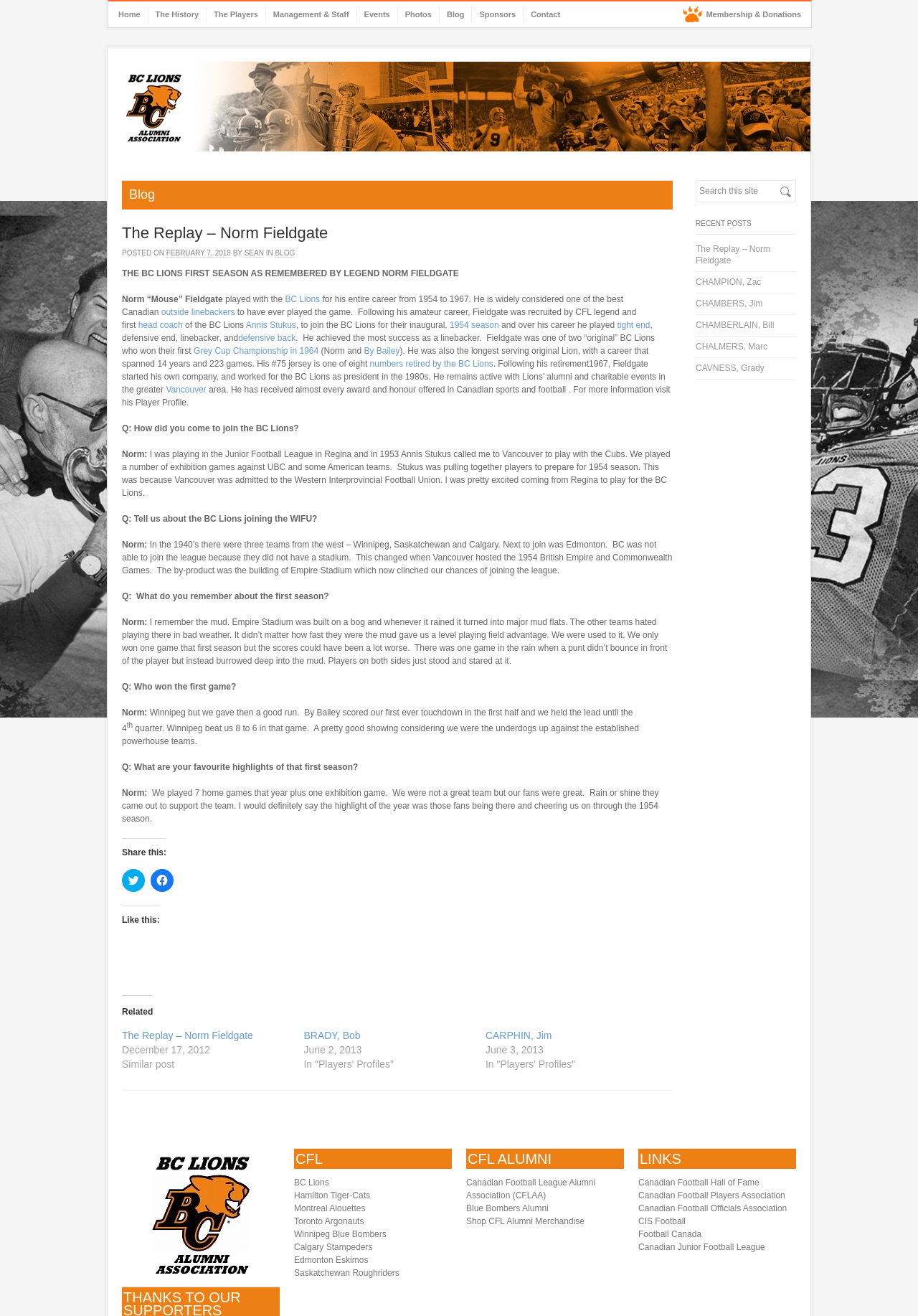What is the name of the stadium where the BC Lions played their home games in 1954?
Based on the visual, give a brief answer using one word or a short phrase.

Empire Stadium